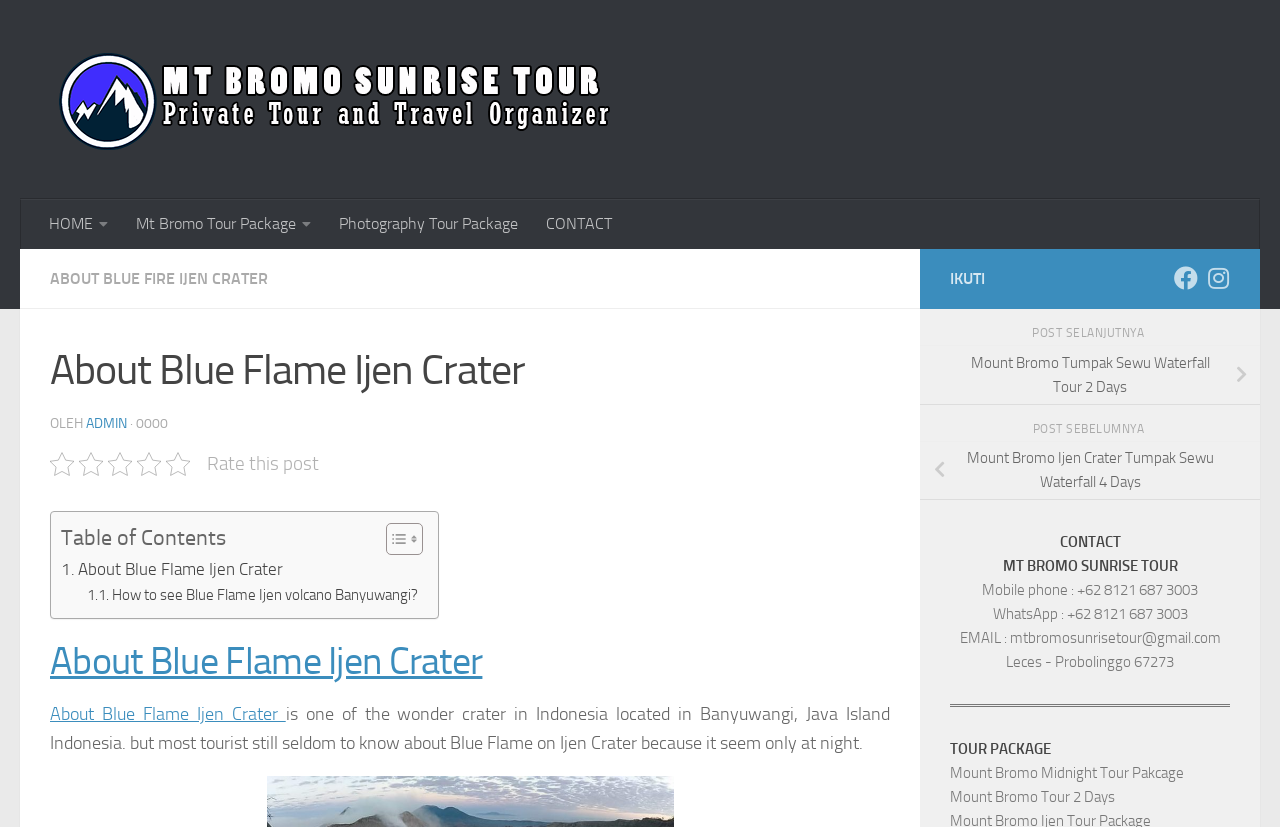Locate the bounding box coordinates of the element that should be clicked to fulfill the instruction: "Contact via 'WhatsApp'".

[0.775, 0.732, 0.928, 0.754]